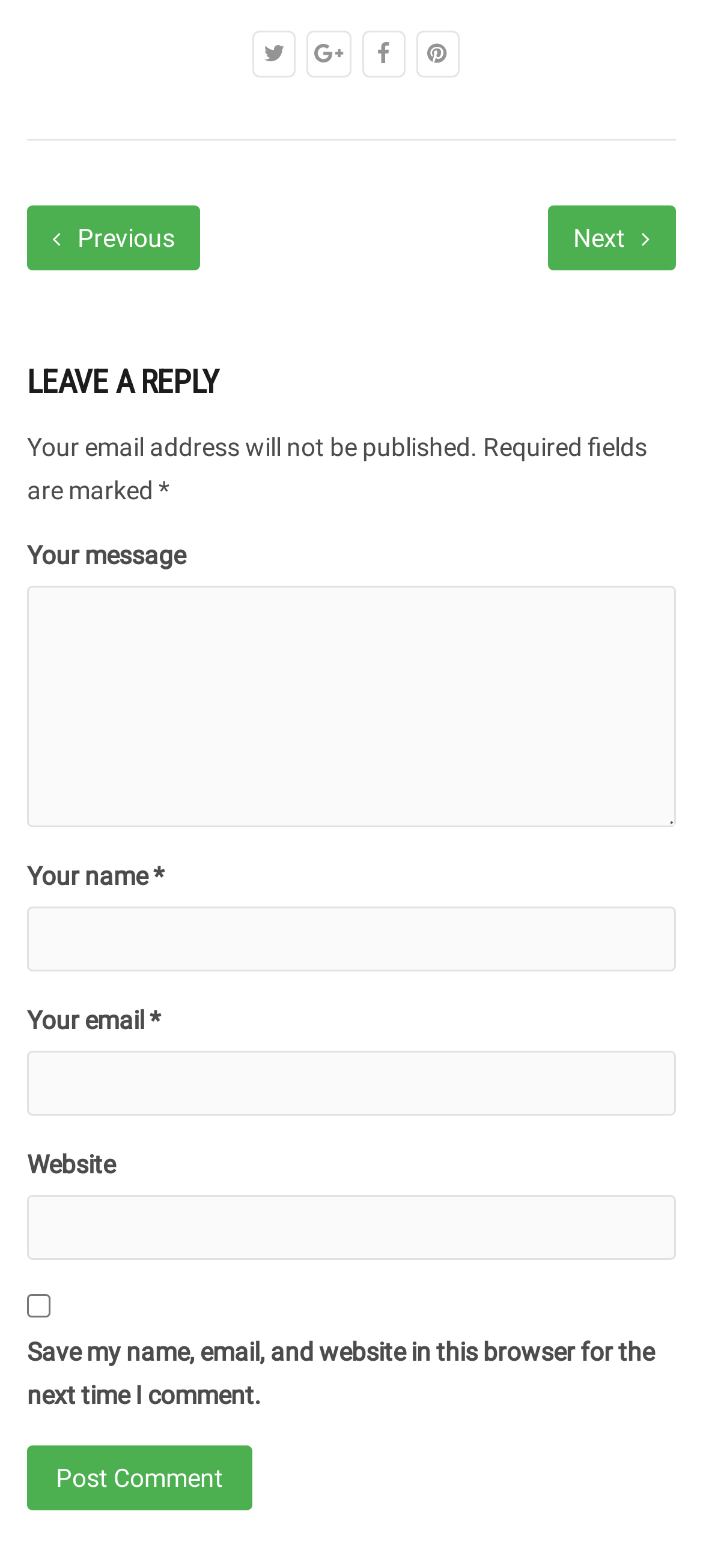Please specify the bounding box coordinates of the clickable section necessary to execute the following command: "Post a comment".

[0.038, 0.922, 0.359, 0.964]